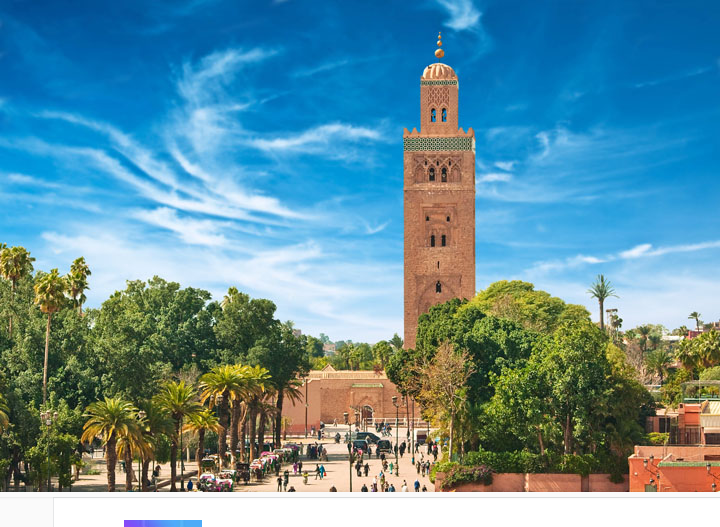Explain all the elements you observe in the image.

The image beautifully captures the iconic Koutoubia Mosque, a landmark of Marrakech, standing tall against a vibrant blue sky. The mosque's impressive minaret rises prominently in the center, adorned with intricate details and a golden finial that adds to its grandeur. Surrounding the mosque, lush palm trees and verdant foliage create a lush landscape, while below, the lively plaza bustles with activity, showcasing visitors and locals alike enjoying the day. This scene encapsulates the rich cultural heritage and vibrant atmosphere of Marrakech, making it a must-visit destination for travelers seeking to experience the city's unique charm.